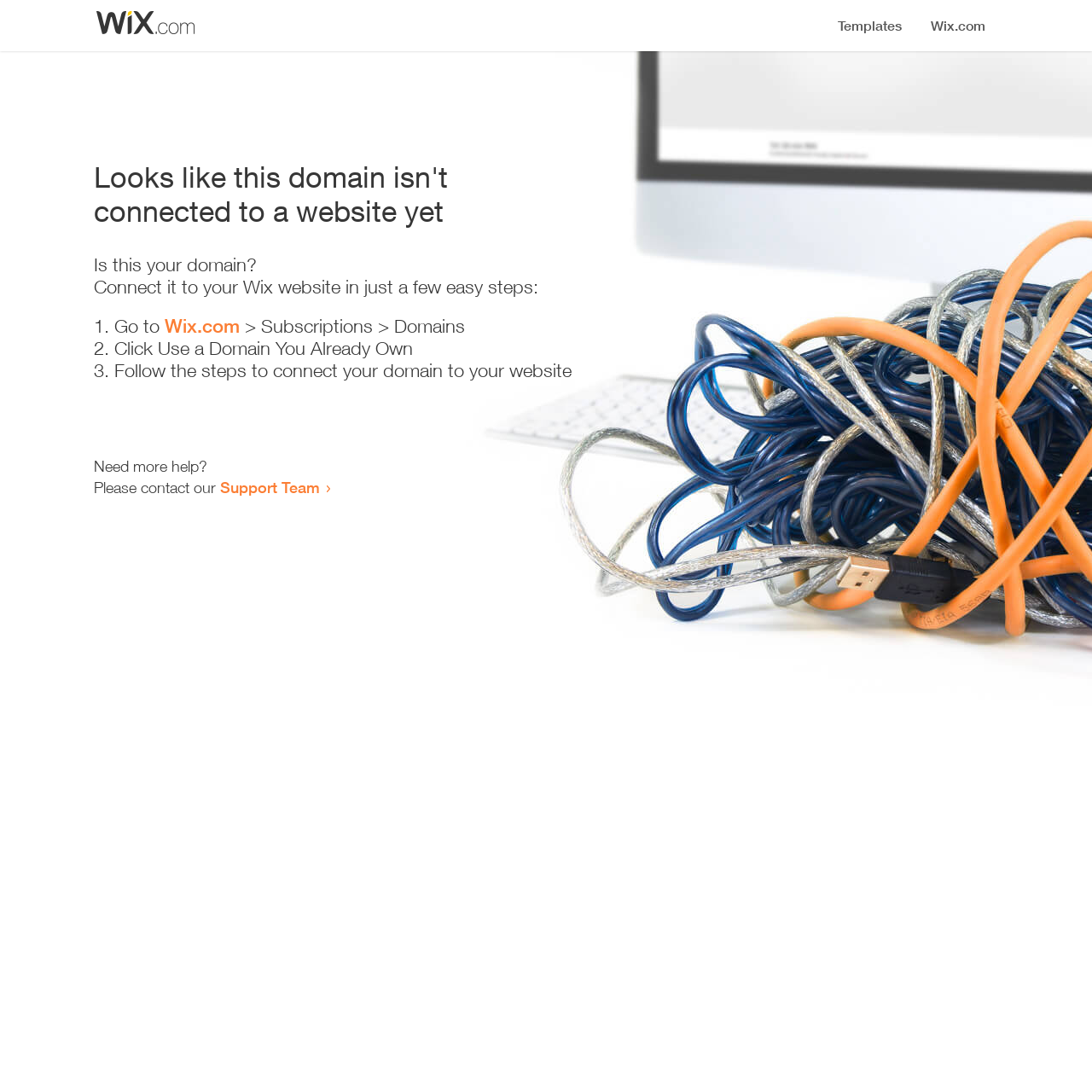What is the first step to connect the domain to a website?
Answer the question with as much detail as possible.

According to the instructions on the webpage, the first step to connect the domain to a website is to 'Go to Wix.com > Subscriptions > Domains', which is indicated by the list marker '1.' and the link to 'Wix.com'.